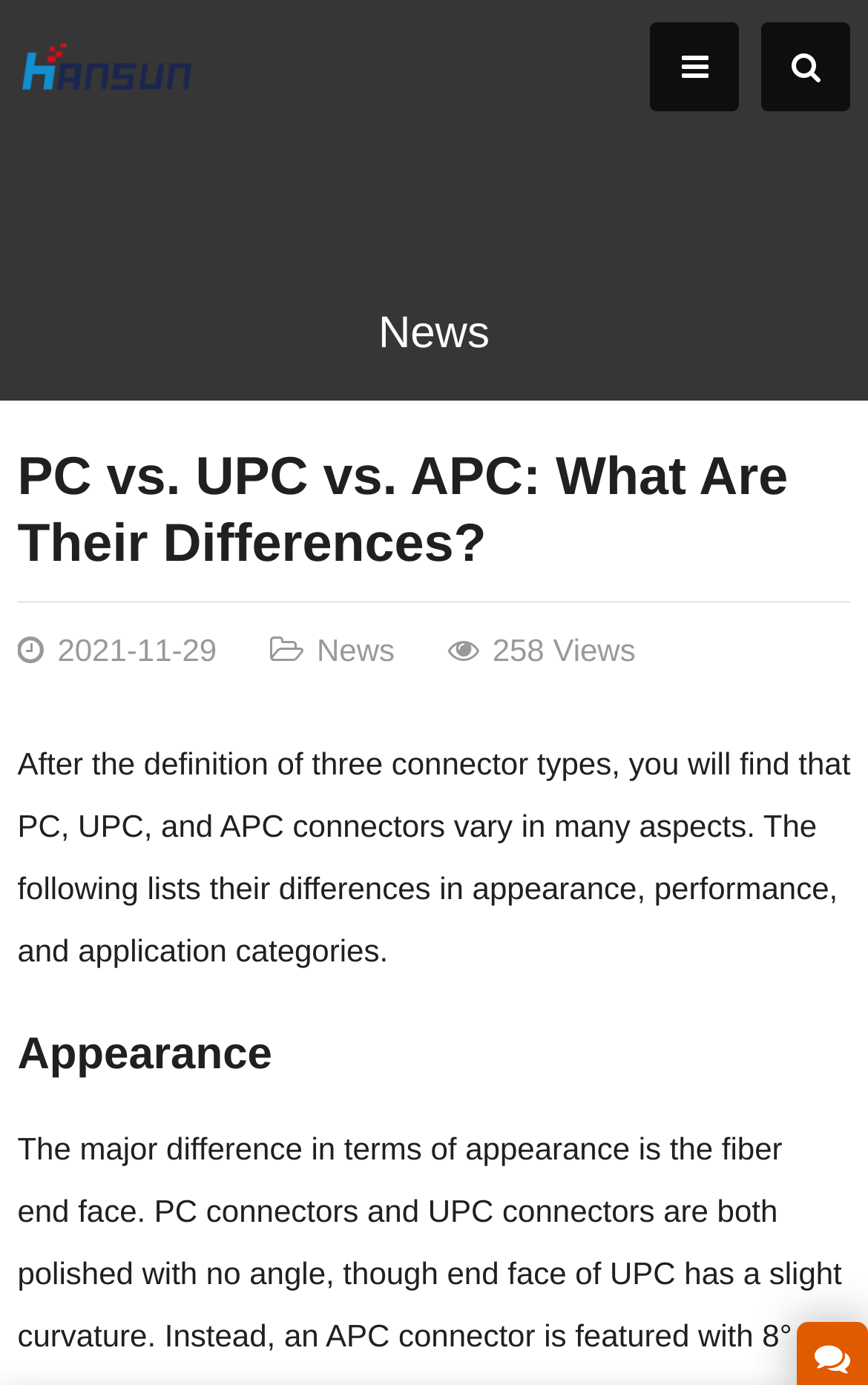What is the category of the article?
Please use the image to provide a one-word or short phrase answer.

News